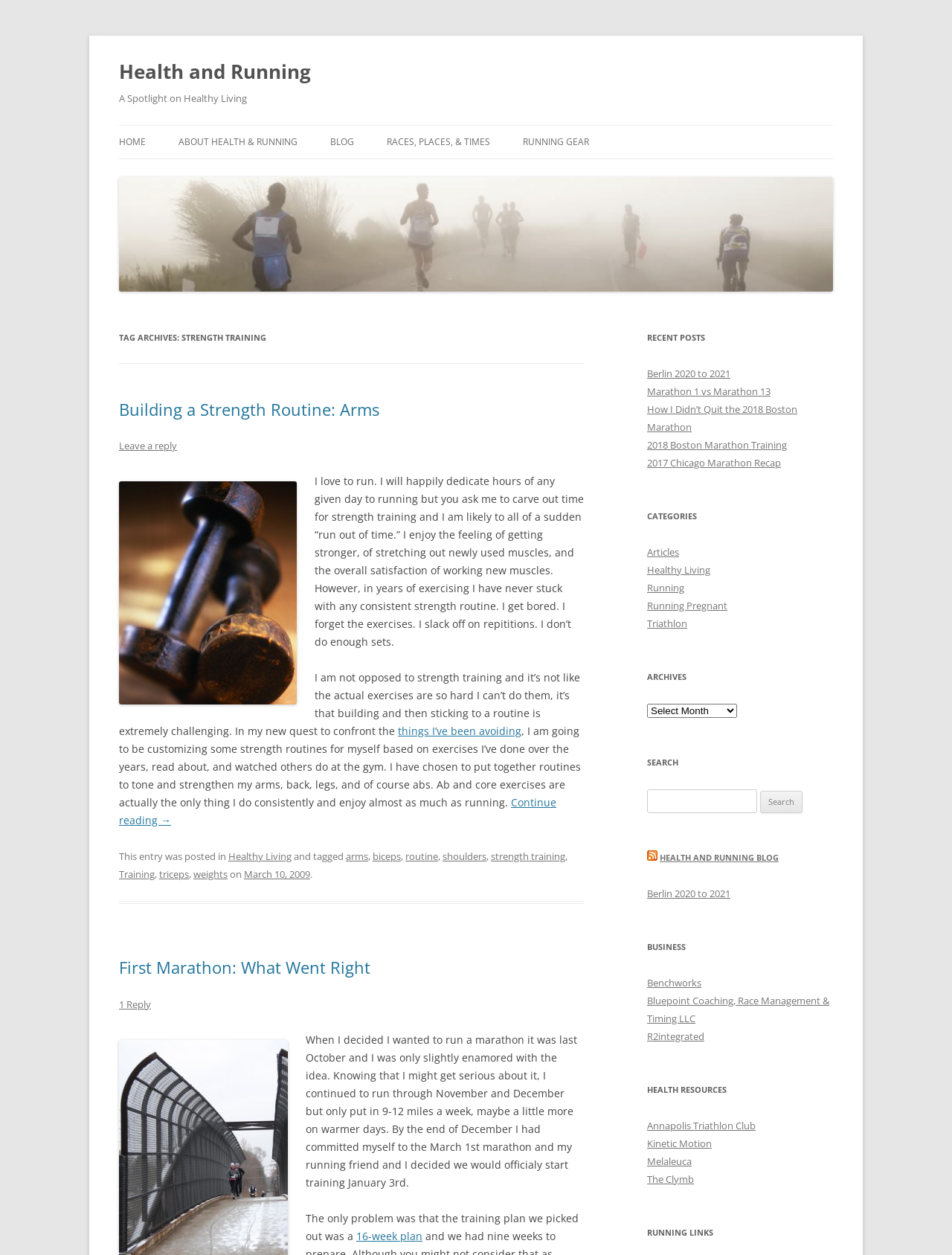What is the category of the post 'Building a Strength Routine: Arms'? Based on the image, give a response in one word or a short phrase.

Healthy Living